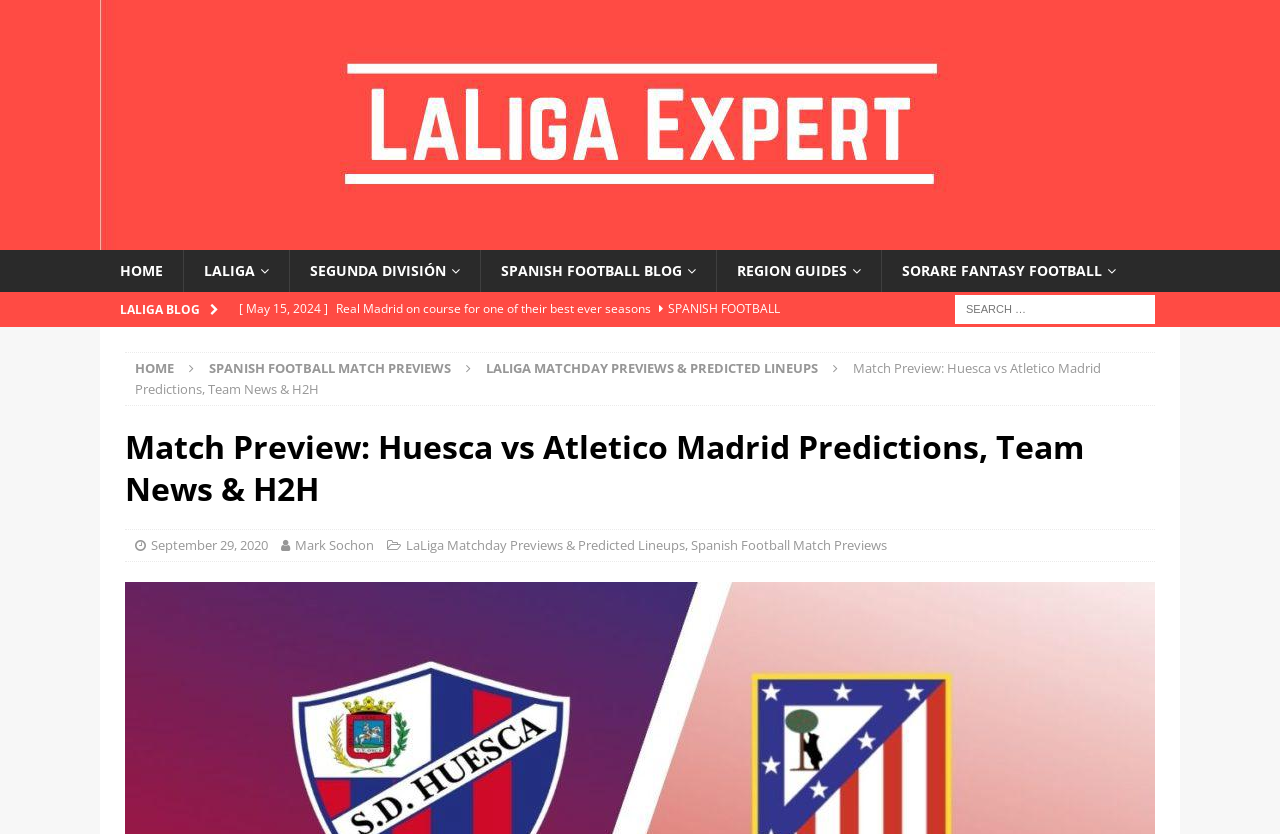What is the name of the blog?
Refer to the image and provide a one-word or short phrase answer.

LaLiga Blog